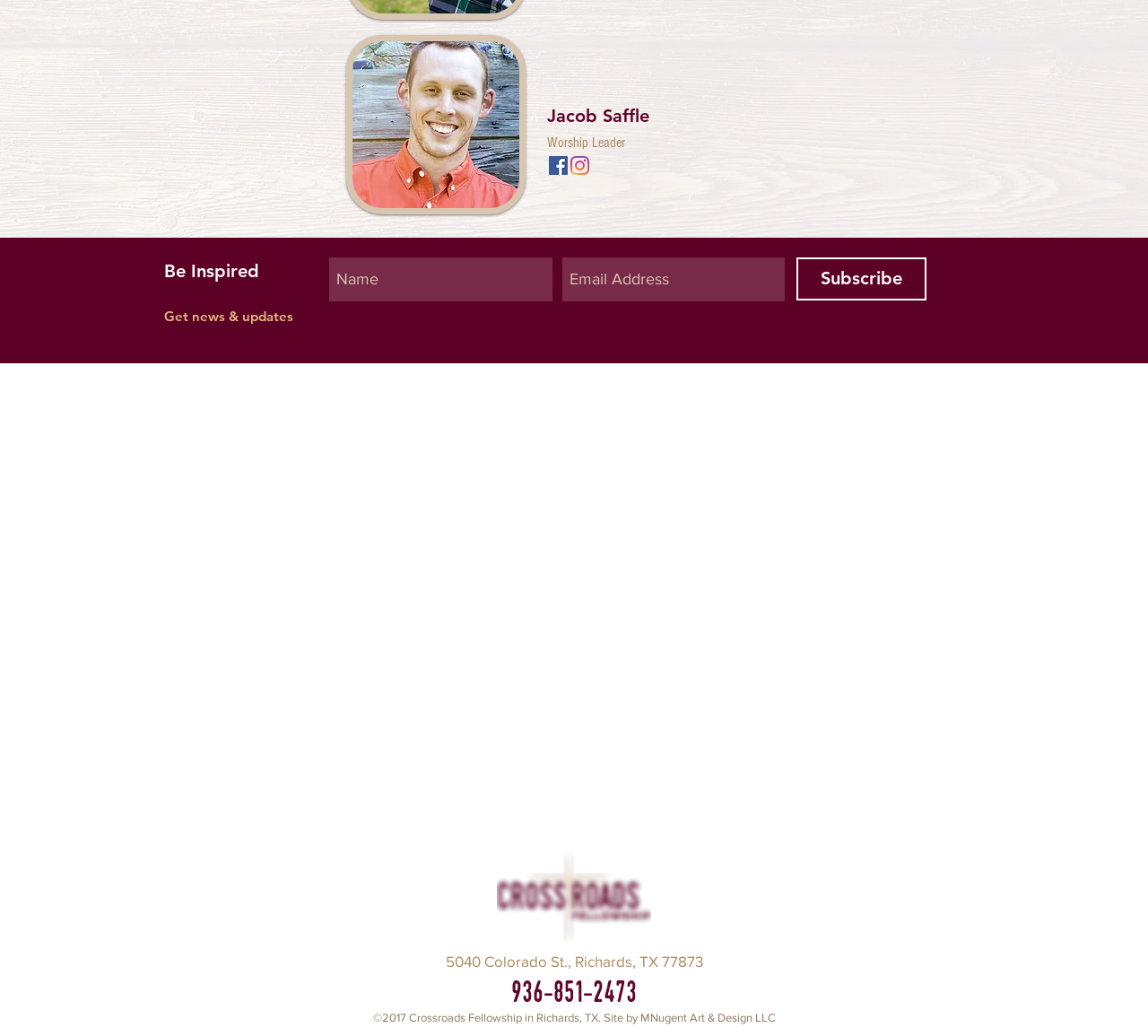What is the address of Crossroads Fellowship?
Relying on the image, give a concise answer in one word or a brief phrase.

5040 Colorado St., Richards, TX 77873